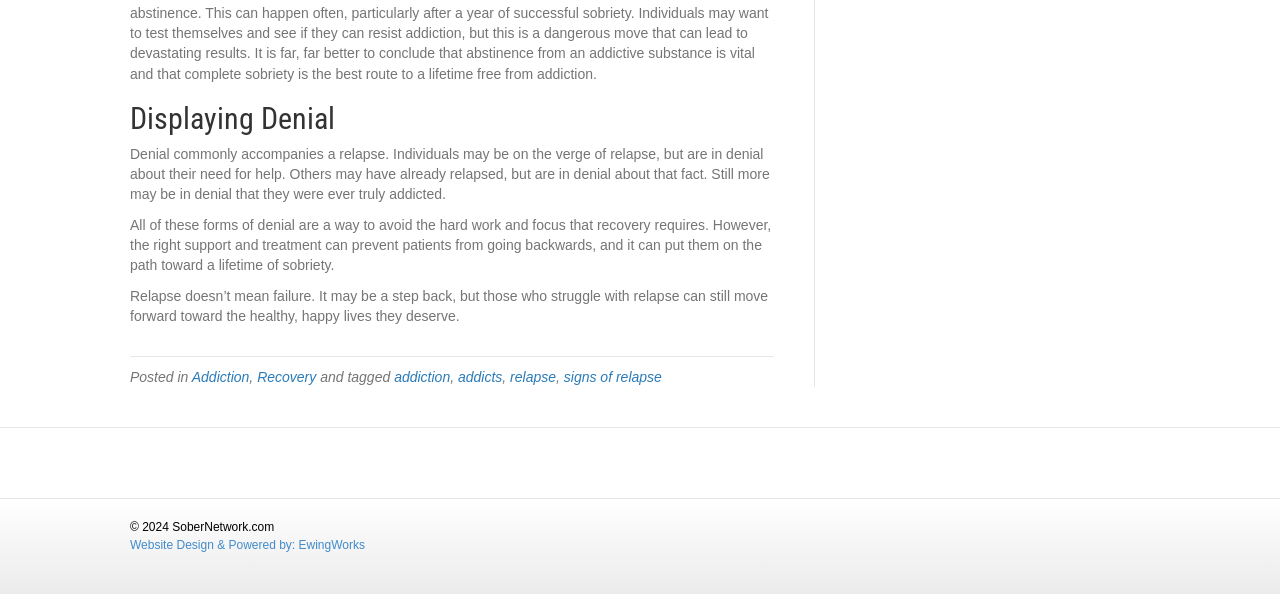Analyze the image and deliver a detailed answer to the question: What categories is the article tagged with?

The text at the bottom of the webpage lists the categories the article is tagged with, including 'Addiction', 'Recovery', 'addiction', 'addicts', 'relapse', and 'signs of relapse'.